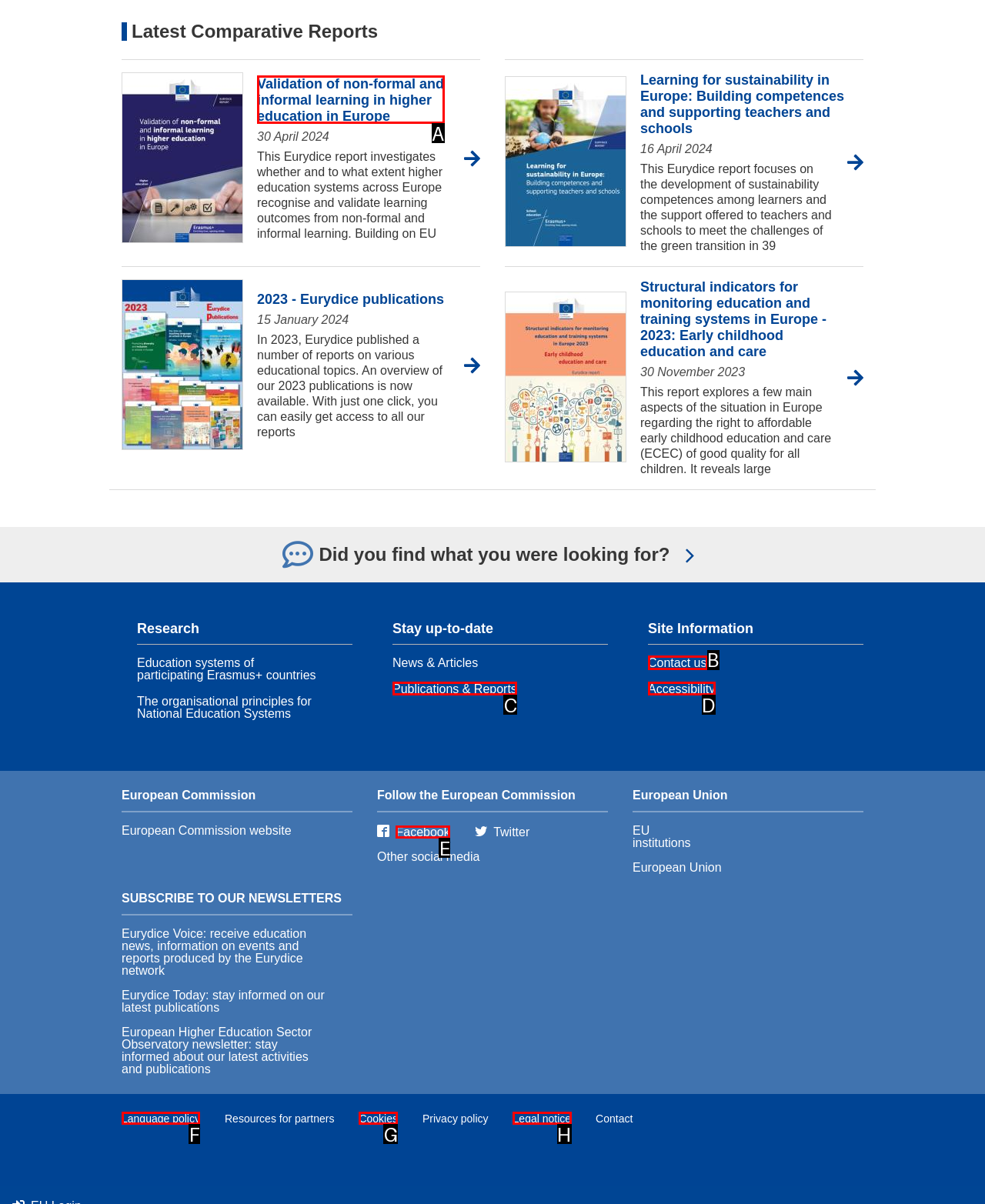Determine the letter of the element to click to accomplish this task: Click the 'About us' link. Respond with the letter.

None